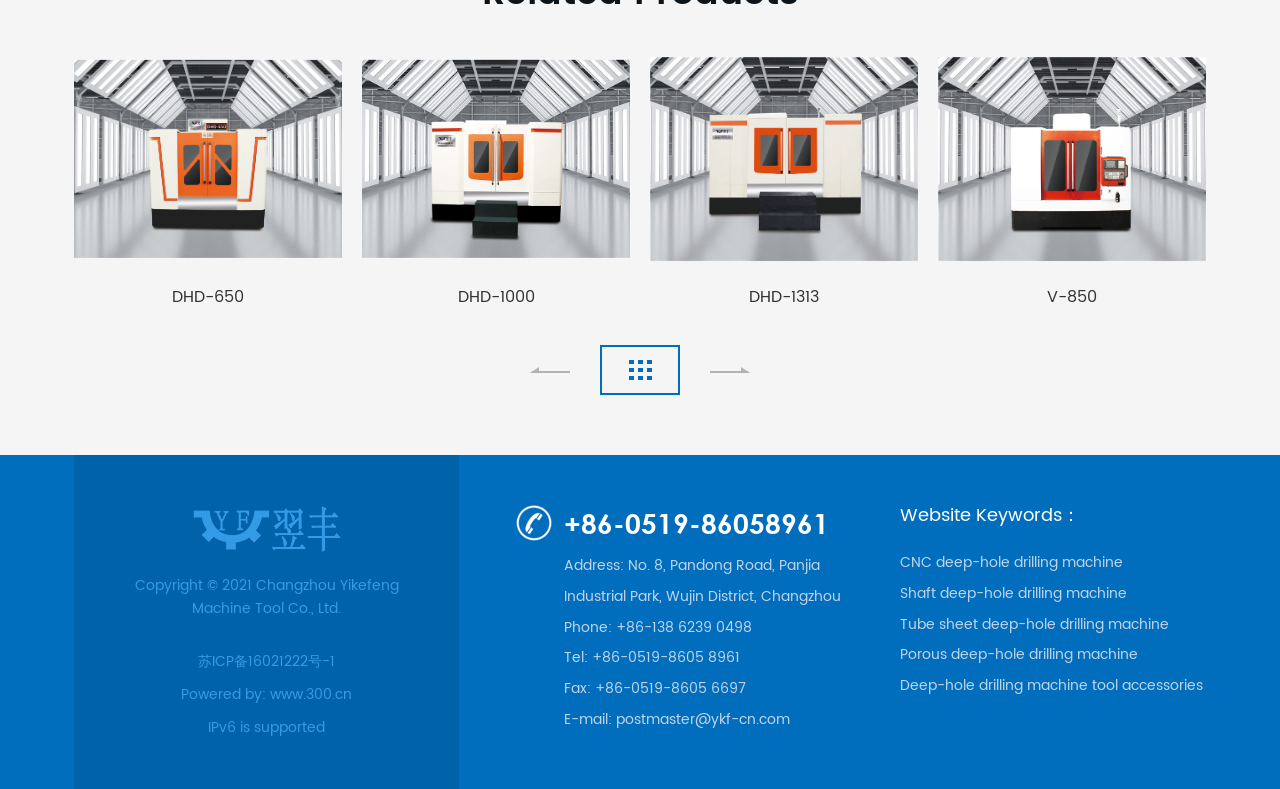What is the address of the company?
Give a one-word or short phrase answer based on the image.

No. 8, Pandong Road, Panjia Industrial Park, Wujin District, Changzhou